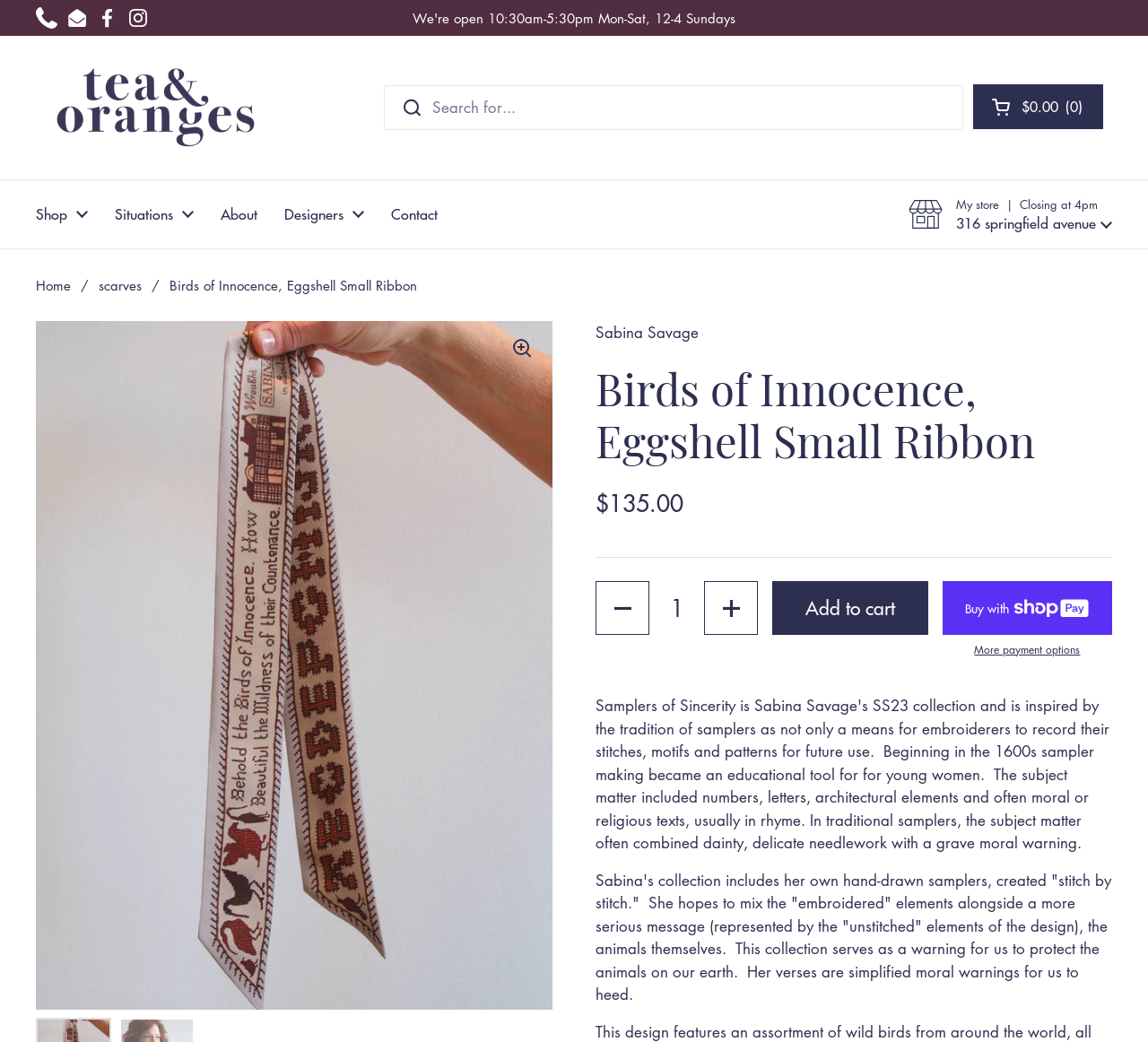From the element description Buy now with ShopPayBuy with, predict the bounding box coordinates of the UI element. The coordinates must be specified in the format (top-left x, top-left y, bottom-right x, bottom-right y) and should be within the 0 to 1 range.

[0.821, 0.558, 0.969, 0.61]